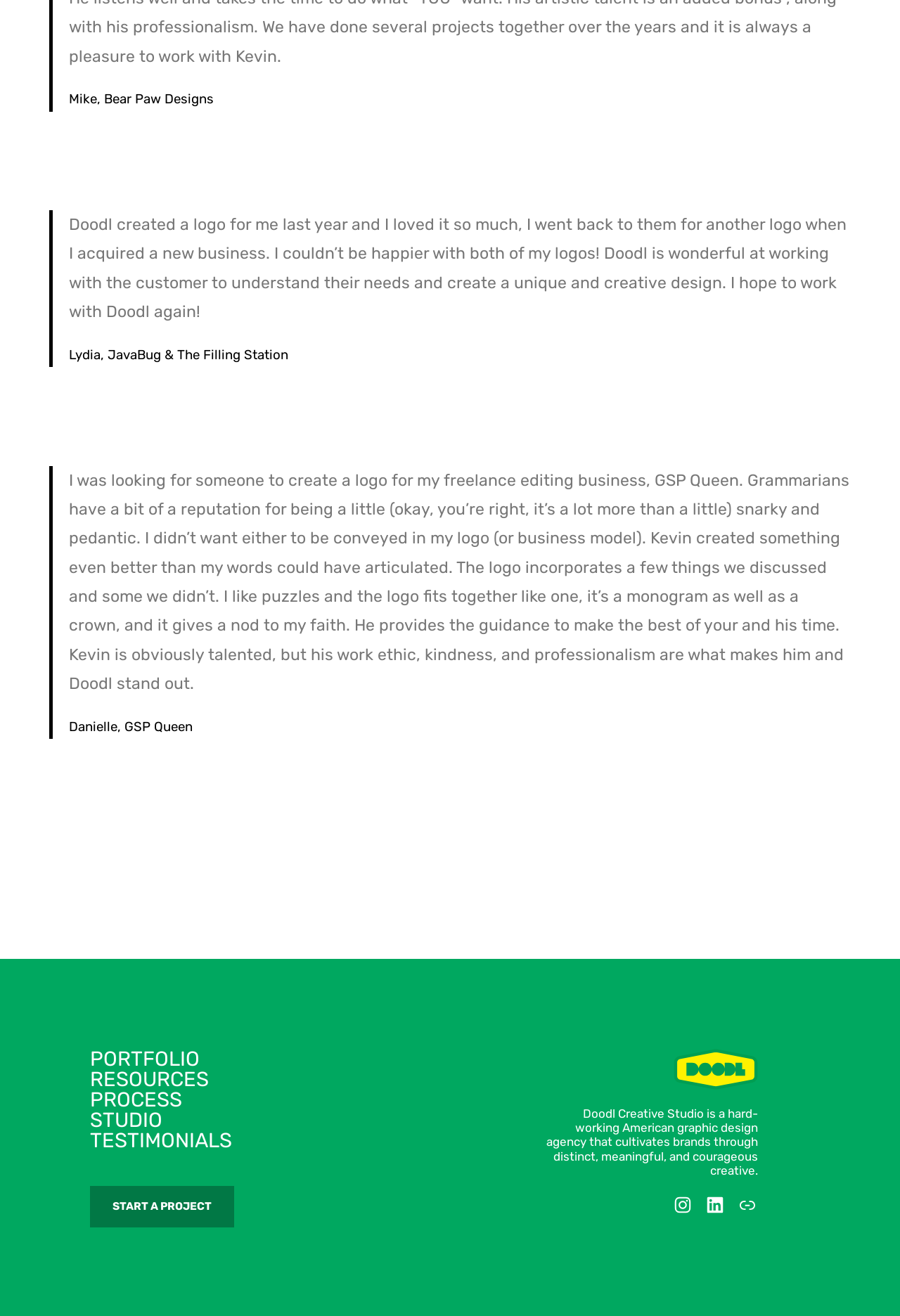Locate the bounding box coordinates of the clickable region necessary to complete the following instruction: "Explore resources". Provide the coordinates in the format of four float numbers between 0 and 1, i.e., [left, top, right, bottom].

[0.1, 0.811, 0.232, 0.829]